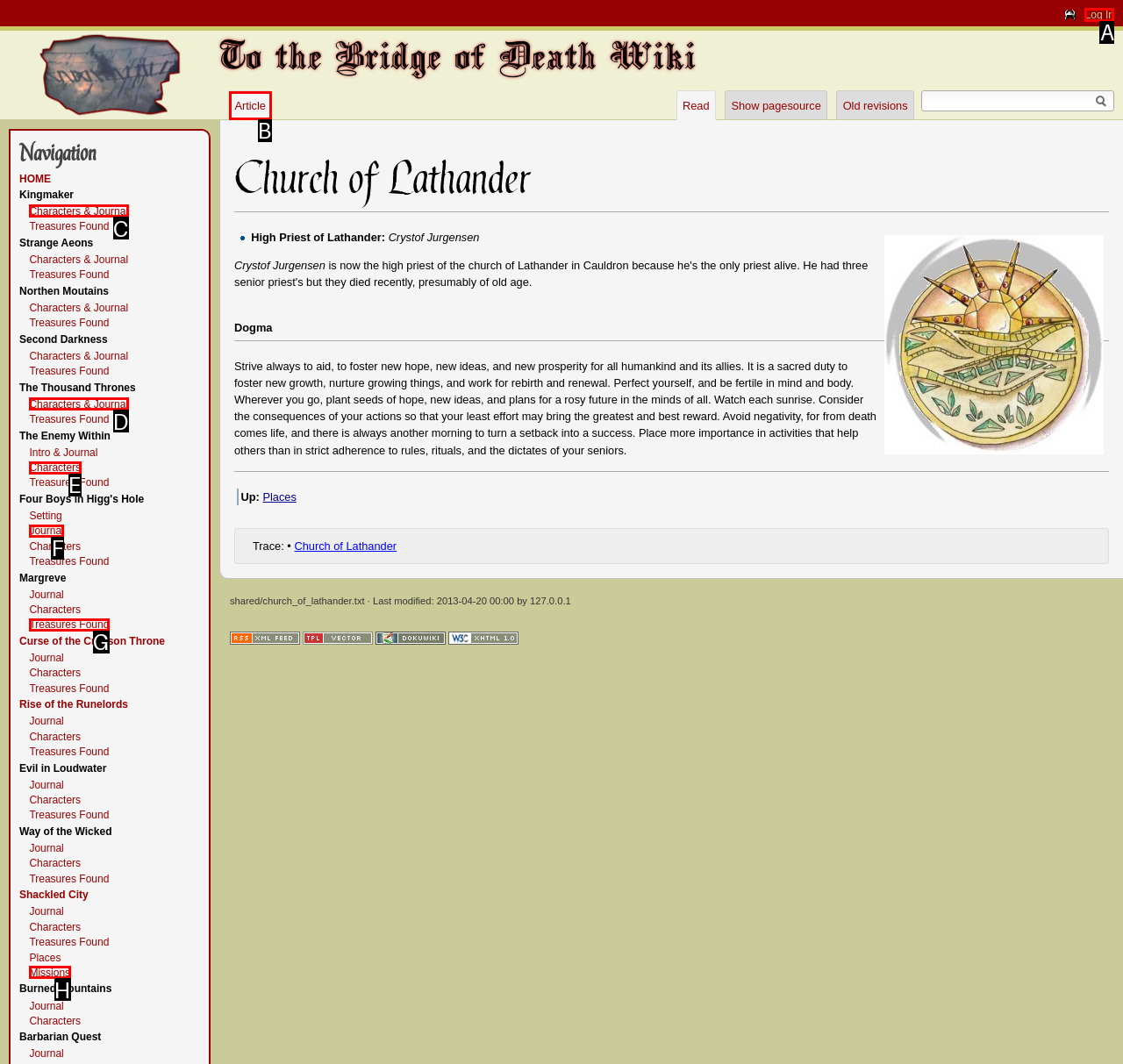Point out which HTML element you should click to fulfill the task: Log in to the website.
Provide the option's letter from the given choices.

A